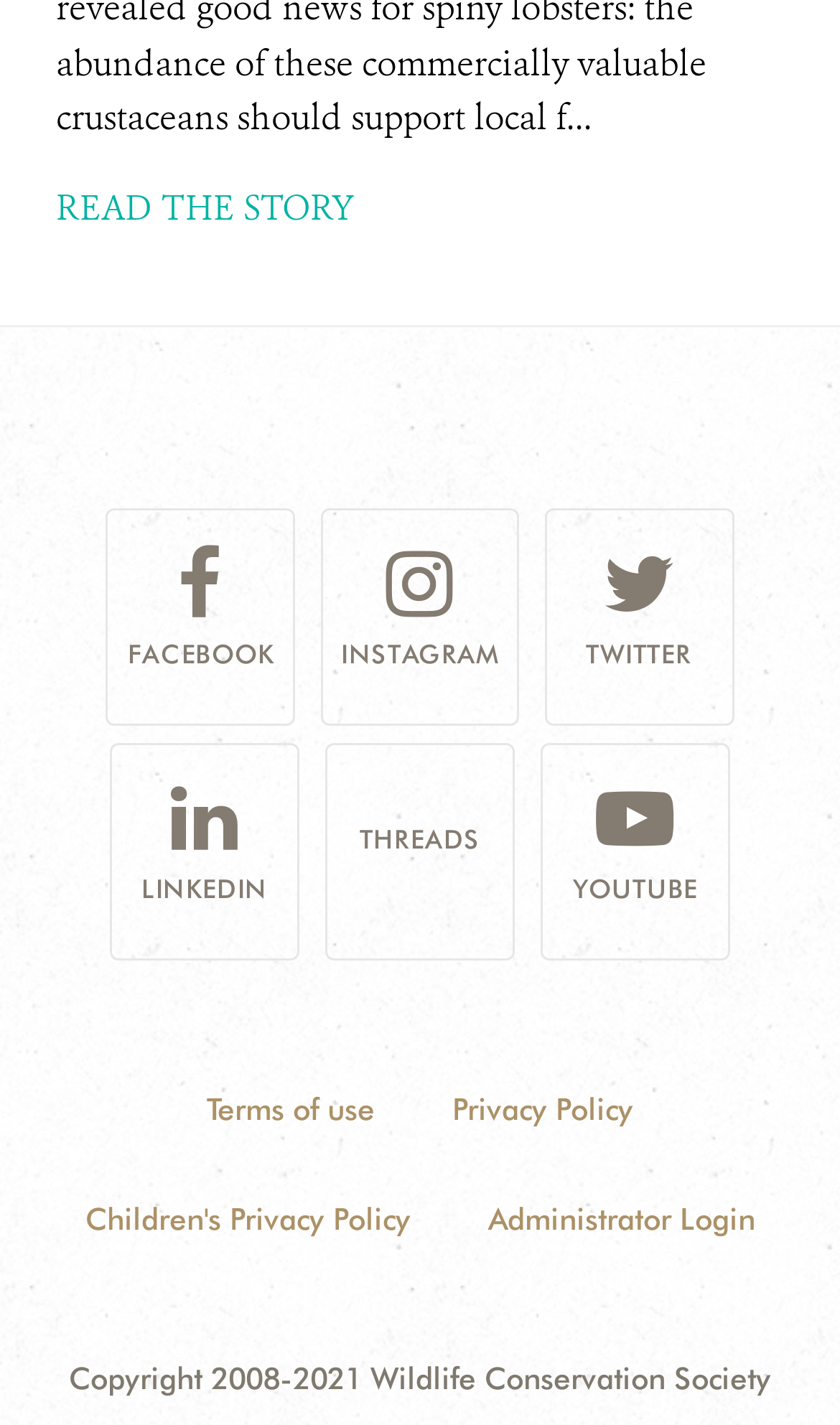Give a one-word or one-phrase response to the question: 
What is the text of the copyright notice?

Copyright 2008-2021 Wildlife Conservation Society